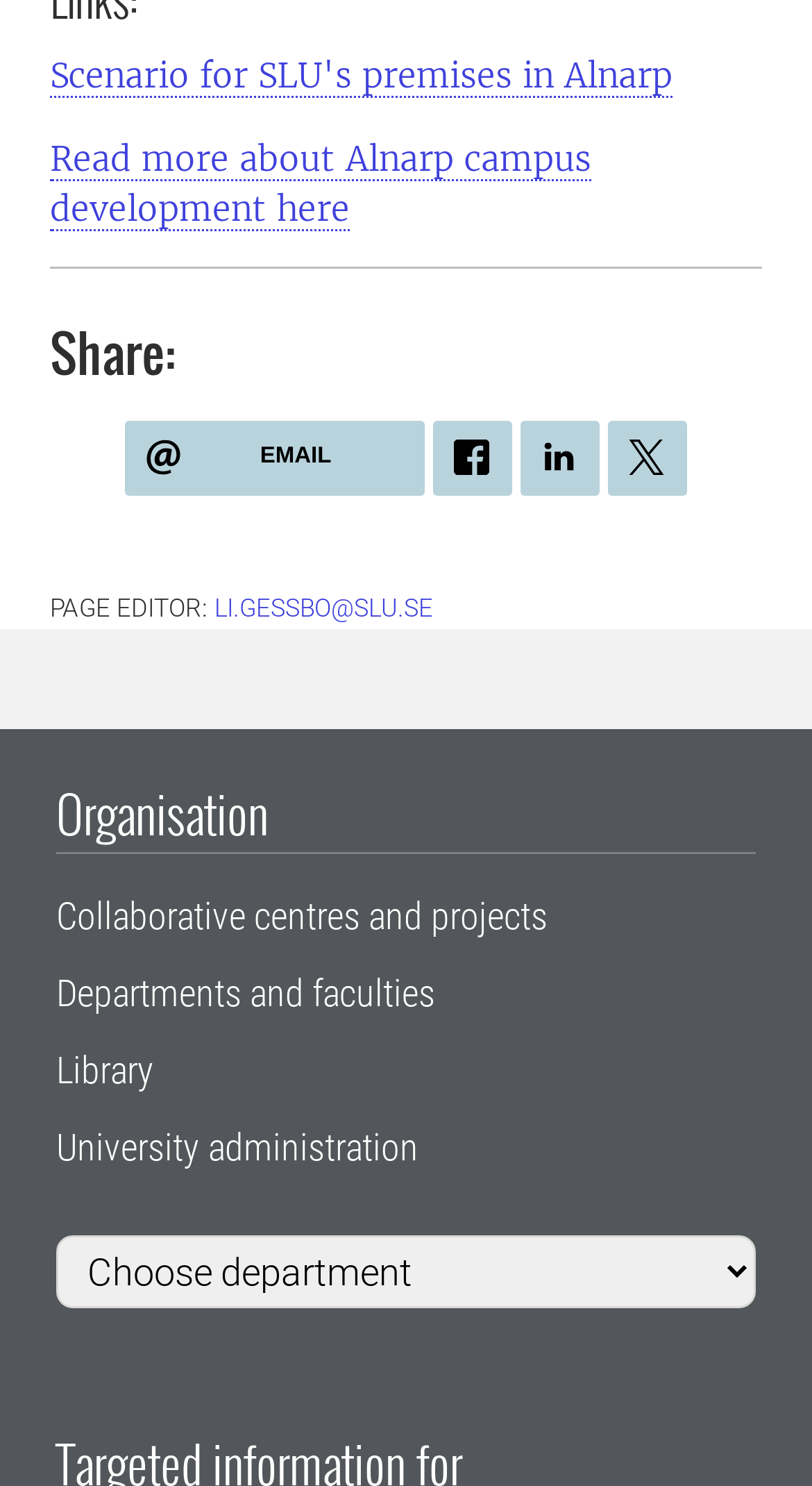Please locate the bounding box coordinates of the element's region that needs to be clicked to follow the instruction: "Read more about Alnarp campus development". The bounding box coordinates should be provided as four float numbers between 0 and 1, i.e., [left, top, right, bottom].

[0.062, 0.093, 0.728, 0.156]